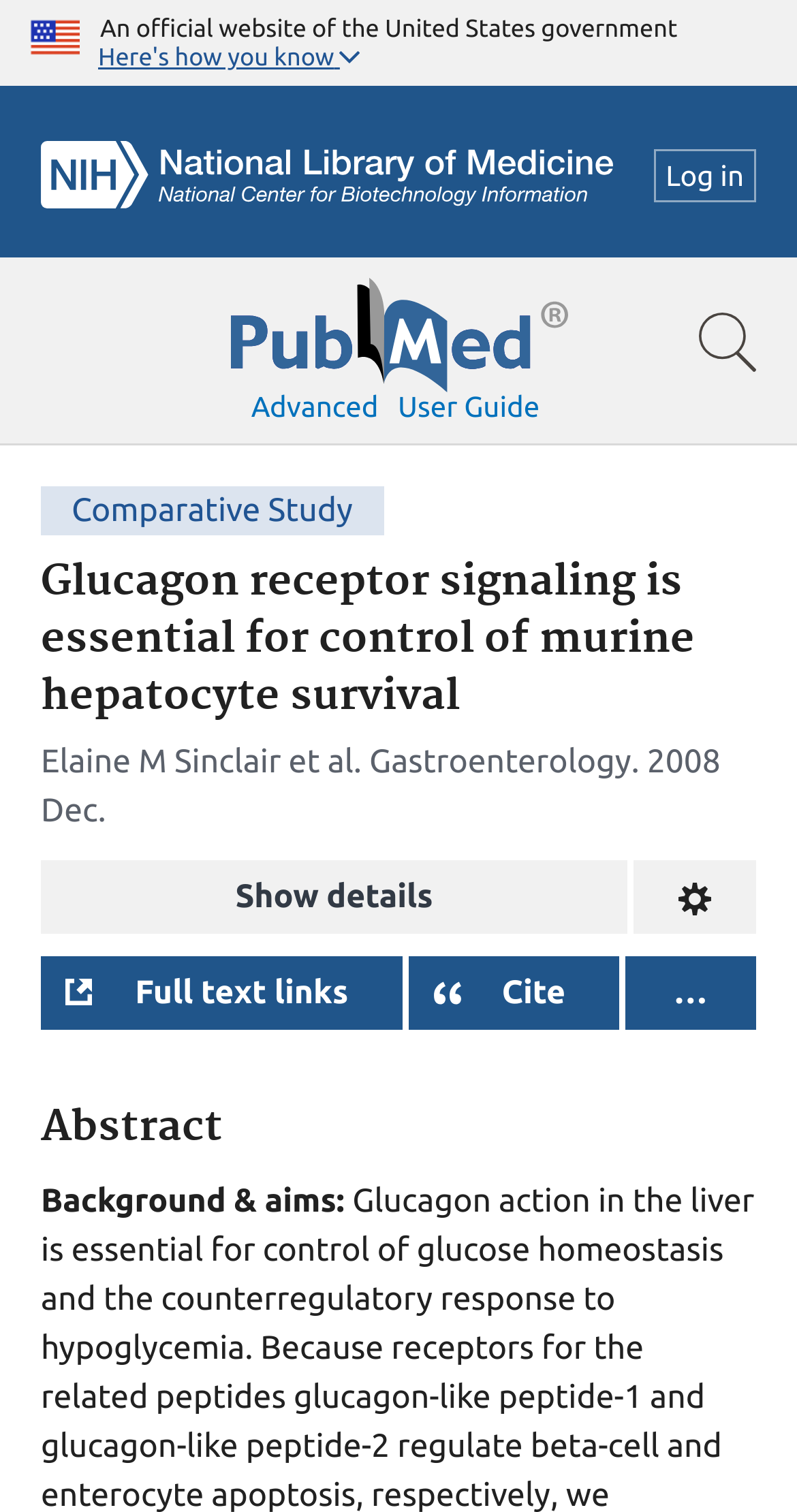Review the image closely and give a comprehensive answer to the question: What is the publication date of the article?

I found this information by looking at the section below the title of the article, where it lists the authors, journal, and publication date. The publication date is '2008 Dec'.